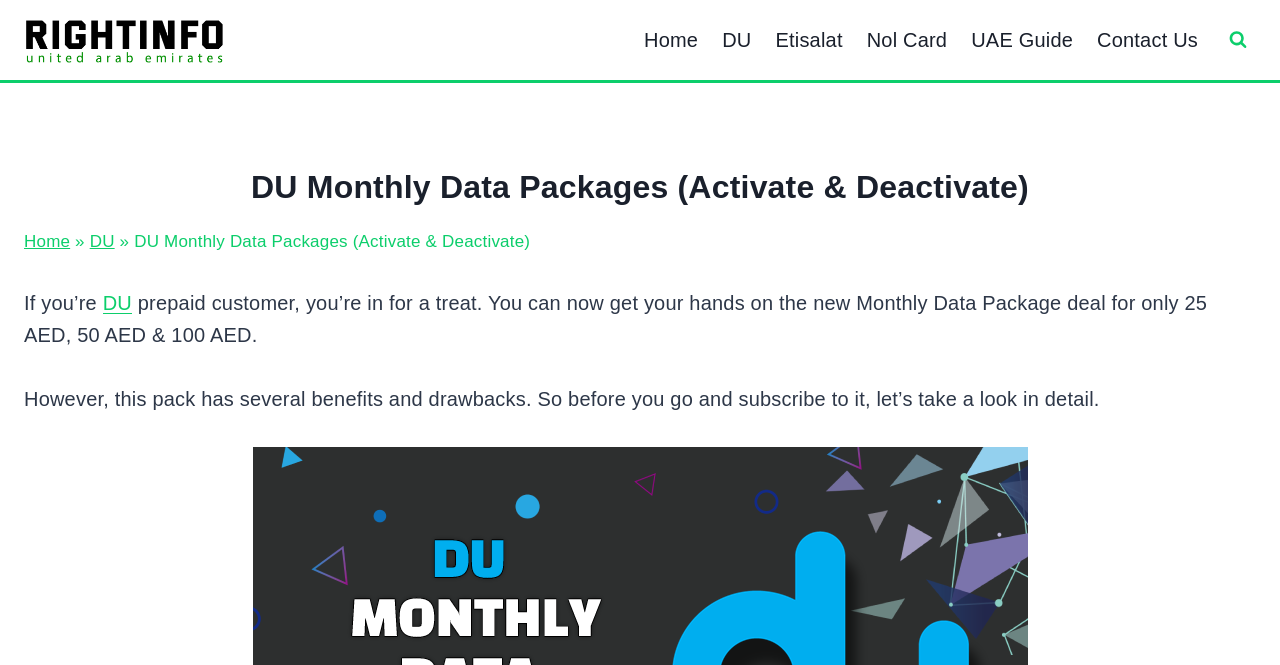What is the name of the website?
Please respond to the question with a detailed and informative answer.

I determined the name of the website by looking at the top-left corner of the webpage, where I found a link with the text 'Rightinfo.ae' and an image with the same name.